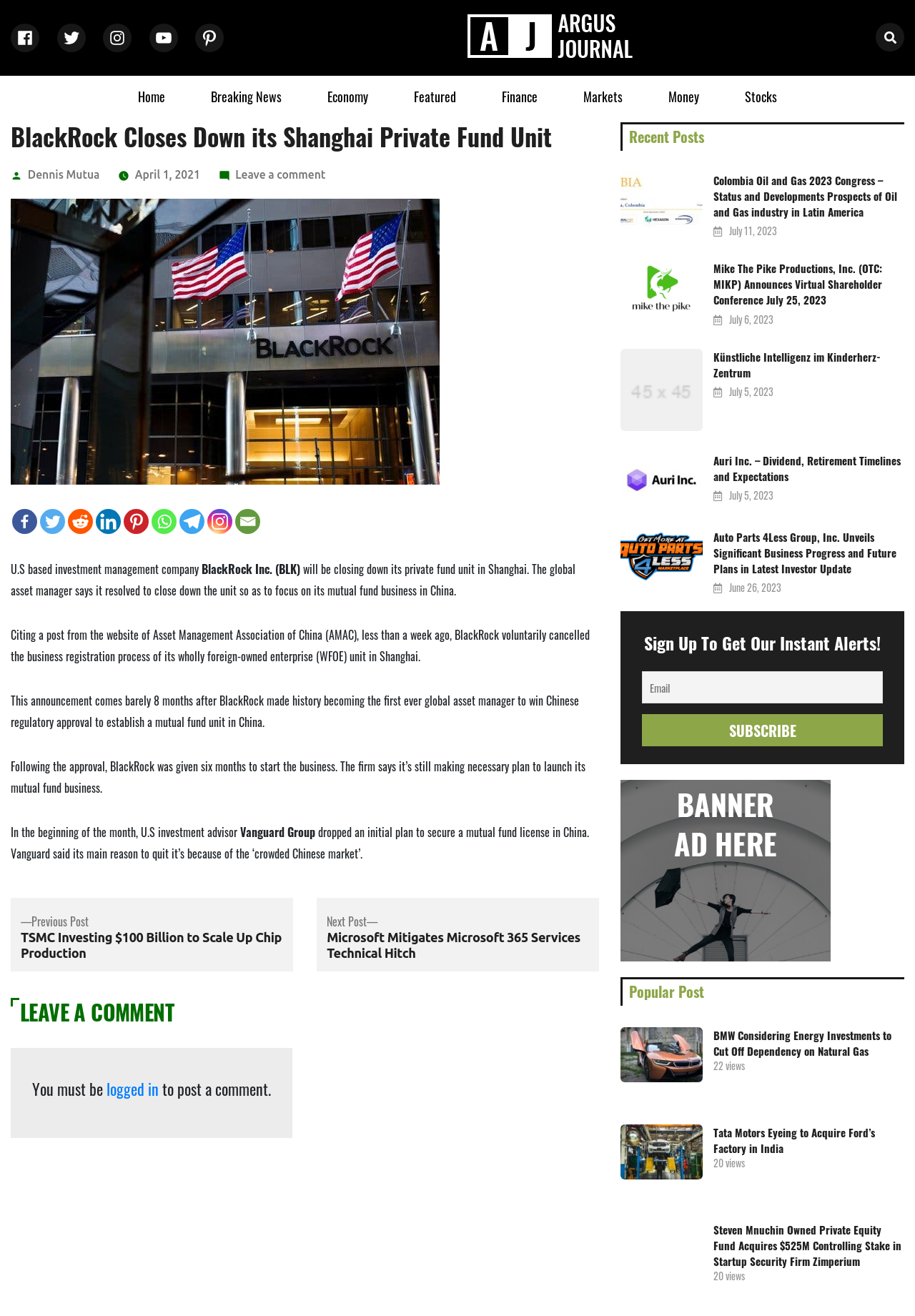Create a full and detailed caption for the entire webpage.

The webpage is an article from Argus Journal, titled "BlackRock Closes Down its Shanghai Private Fund Unit". The article discusses BlackRock Inc.'s decision to close its private fund unit in Shanghai, China, and its plans to focus on its mutual fund business in the country.

At the top of the page, there is a navigation menu with links to "Home", "Breaking News", "Economy", "Featured", "Finance", "Markets", "Money", and "Stocks". Below this menu, there is a social links menu with links to Facebook, Twitter, Instagram, YouTube, and Pinterest.

The article's title is displayed prominently, followed by the author's name, "Dennis Mutua", and the date of publication, "April 1, 2021". The article's content is divided into several paragraphs, discussing BlackRock's decision to close its private fund unit, the reasons behind it, and the company's plans for its mutual fund business in China.

On the right side of the article, there is a section with links to share the article on various social media platforms, including Facebook, Twitter, Reddit, LinkedIn, Pinterest, WhatsApp, Telegram, and Instagram.

Below the article, there is a section with links to recent posts, including "Colombia Oil and Gas 2023 Congress – Status and Developments Prospects of Oil and Gas industry in Latin America", "Mike The Pike Productions, Inc. (OTC: MIKP) Announces Virtual Shareholder Conference July 25, 2023", "Künstliche Intelligenz im Kinderherz-Zentrum", "Auri Inc. – Dividend, Retirement Timelines and Expectations", and "Auto Parts 4Less Group, Inc. Unveils Significant Business Progress and Future Plans in Latest Investor Update". Each link is accompanied by a small image and a timestamp indicating the date of publication.

At the bottom of the page, there is a comment section, where users can leave a comment on the article. Users must be logged in to post a comment.